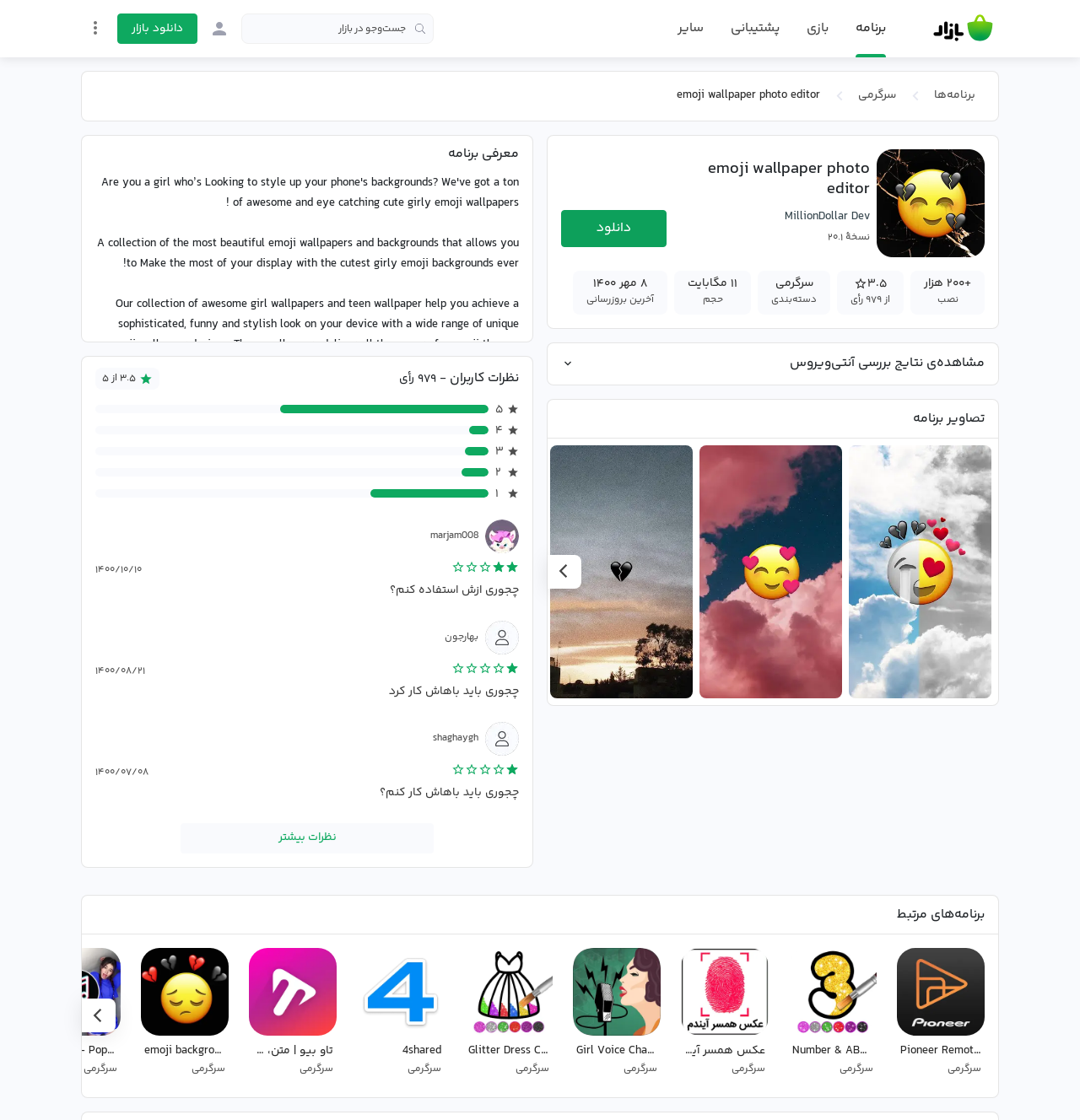Identify and provide the bounding box for the element described by: "4shared سرگرمی".

[0.324, 0.84, 0.418, 0.973]